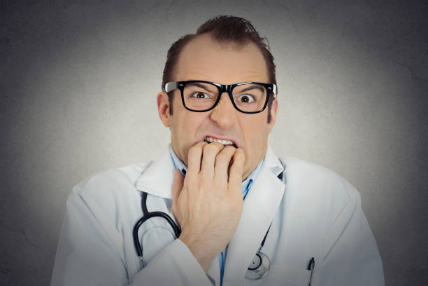Identify and describe all the elements present in the image.

The image depicts a concerned healthcare professional, dressed in a white lab coat and wearing glasses, who is biting his nails as a gesture of anxiety or uncertainty. He has a stethoscope draped around his neck, symbolizing his role as a doctor. This expression of distress could symbolize the pressures faced by medical professionals, particularly in the context of discussing alternative healing therapies and the skepticism surrounding them. The backdrop, a subtle gradient, emphasizes the tension in his expression, illustrating the challenges in balancing traditional medicine with patient-centered alternatives. The overarching theme may relate to the ongoing debate between conventional treatments, such as chemotherapy, and natural remedies, highlighting the emotional toll these discussions can take on practitioners.